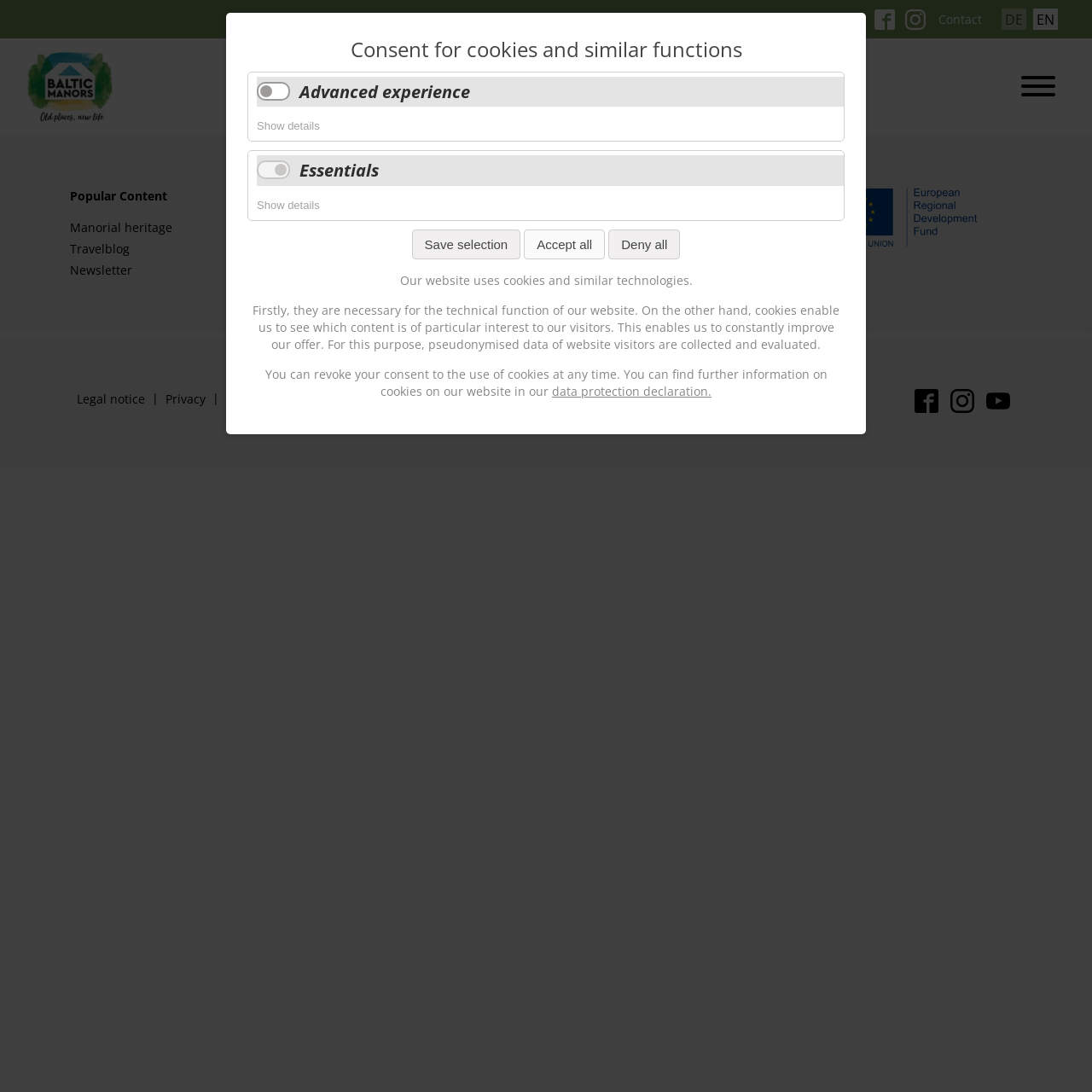How many navigation links are there?
Using the information presented in the image, please offer a detailed response to the question.

I counted the navigation links in the contentinfo section, and there are seven links: Manorial heritage, Travelblog, Newsletter, Legal notice, Privacy, Contact, and Privacy Settings.